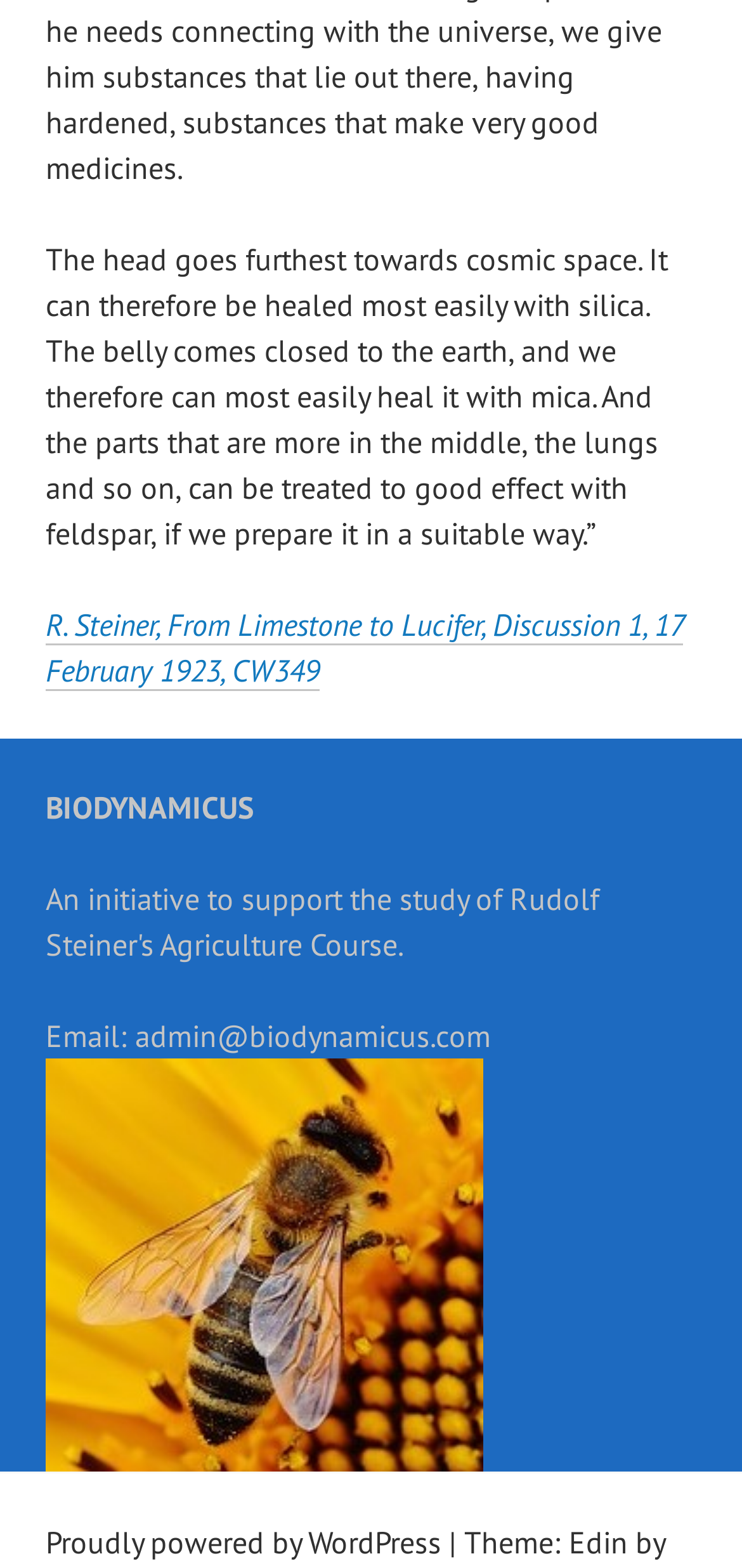What is the bounding box coordinate of the image?
Using the image as a reference, answer with just one word or a short phrase.

[0.062, 0.675, 0.651, 0.938]